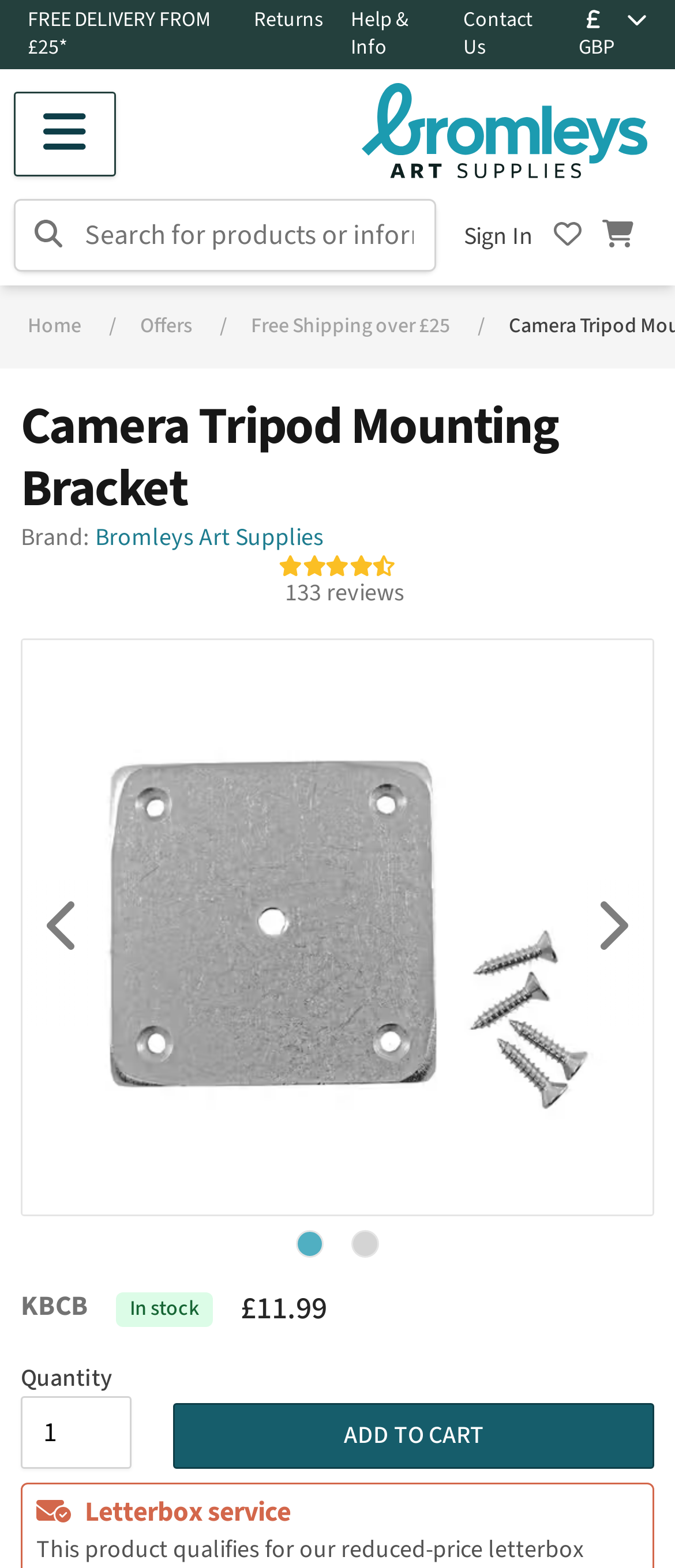Please mark the bounding box coordinates of the area that should be clicked to carry out the instruction: "Change currency".

[0.85, 0.004, 0.959, 0.04]